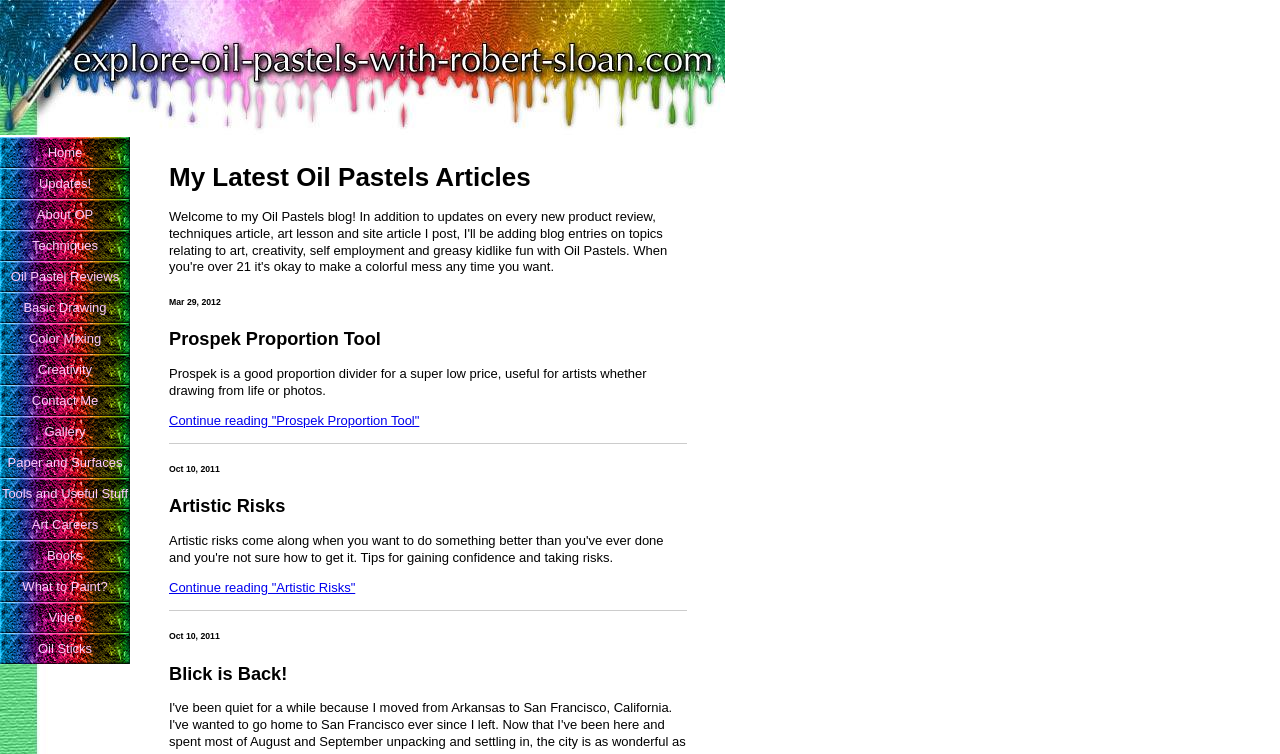Locate the bounding box coordinates of the element I should click to achieve the following instruction: "Go to the home page".

[0.0, 0.182, 0.102, 0.223]